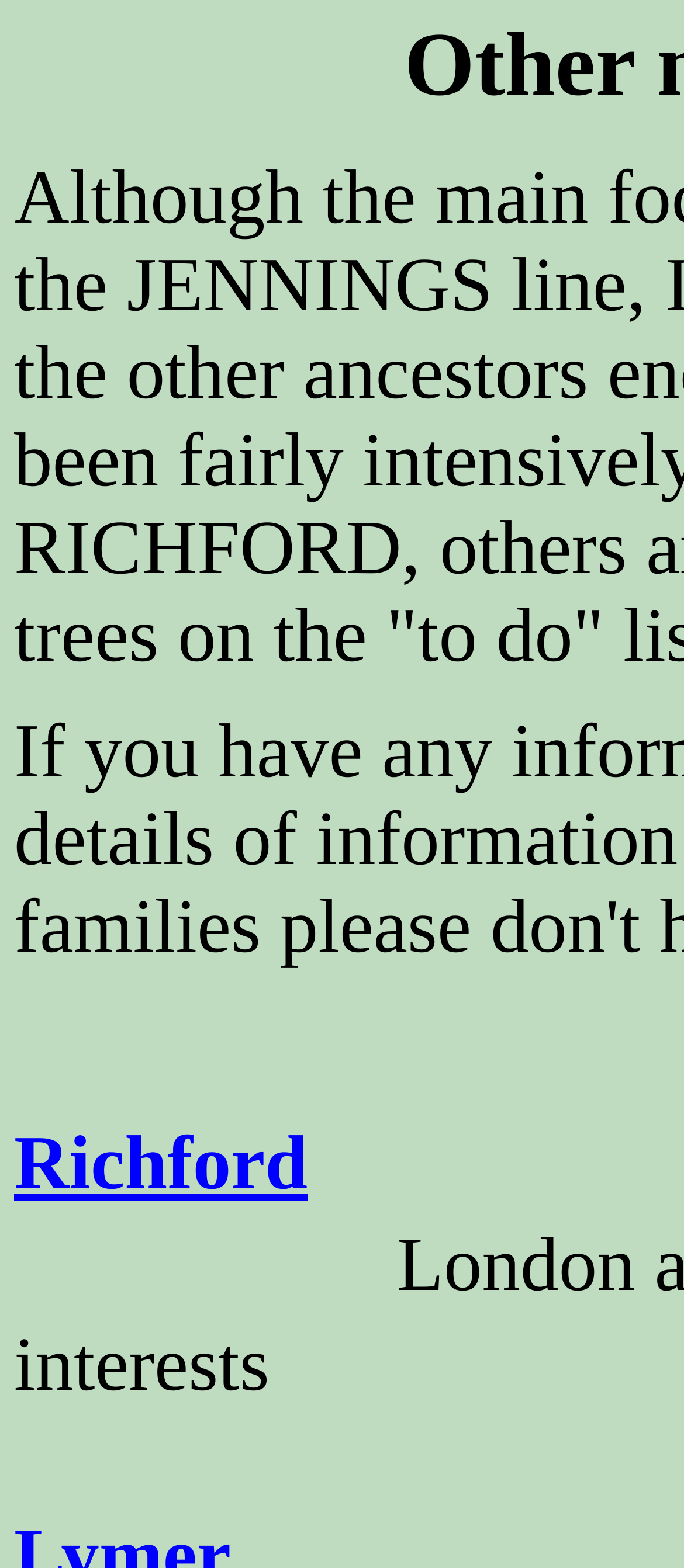Find the primary header on the webpage and provide its text.

Other names of interest